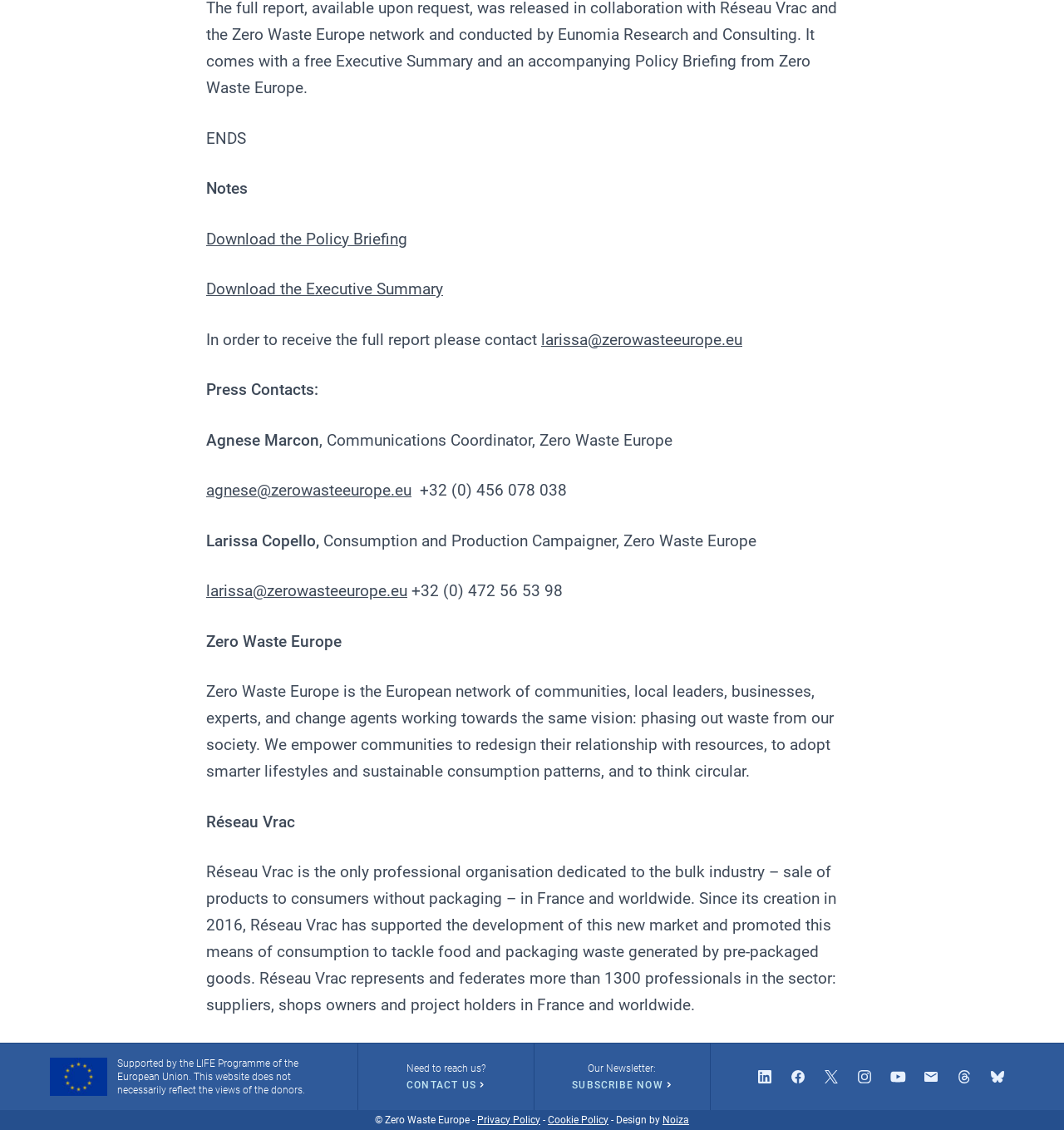What is the name of the organization?
Answer with a single word or phrase by referring to the visual content.

Zero Waste Europe